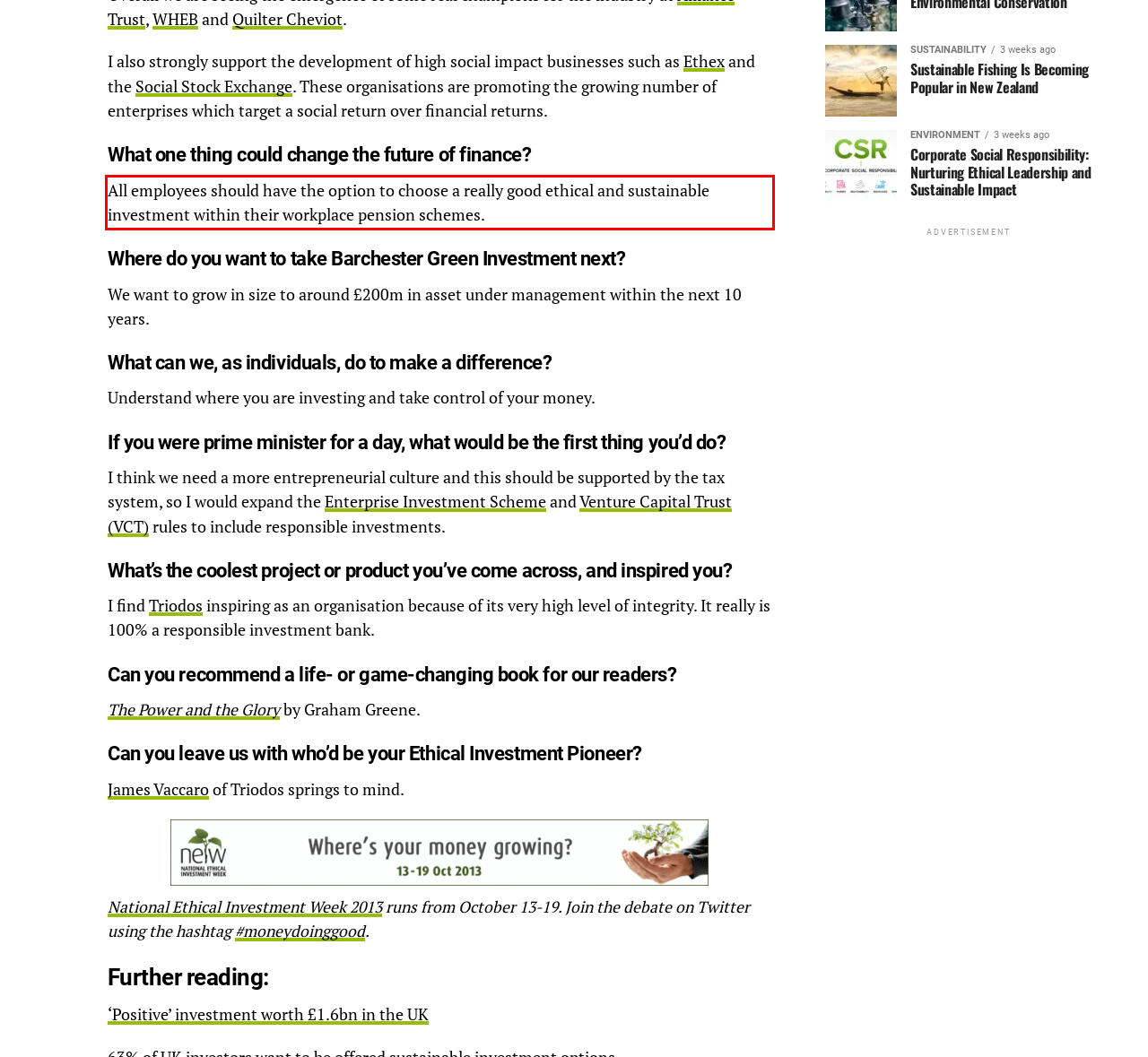You have a webpage screenshot with a red rectangle surrounding a UI element. Extract the text content from within this red bounding box.

All employees should have the option to choose a really good ethical and sustainable investment within their workplace pension schemes.